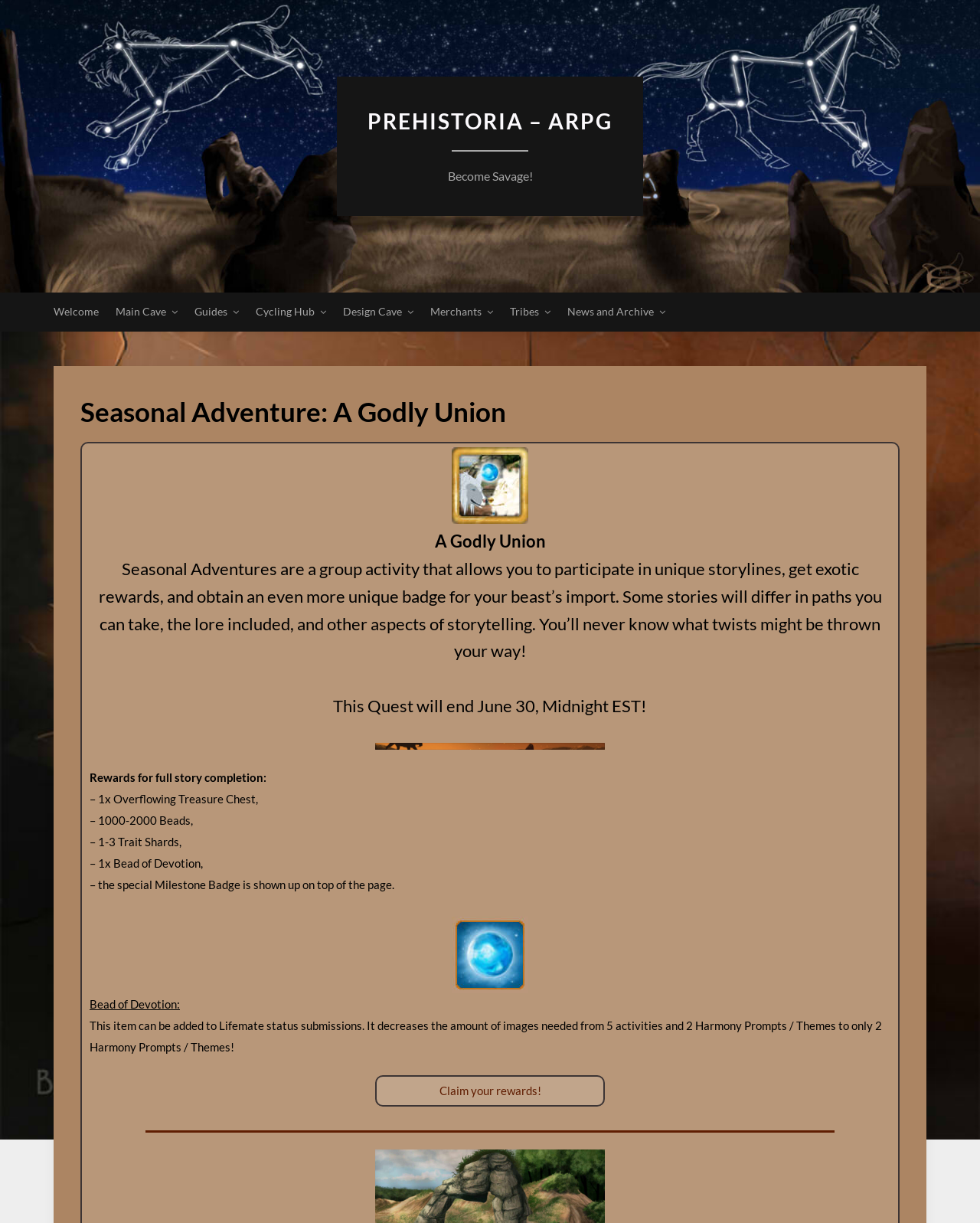Determine the bounding box coordinates for the area you should click to complete the following instruction: "Learn about Bead of Devotion".

[0.091, 0.75, 0.909, 0.812]